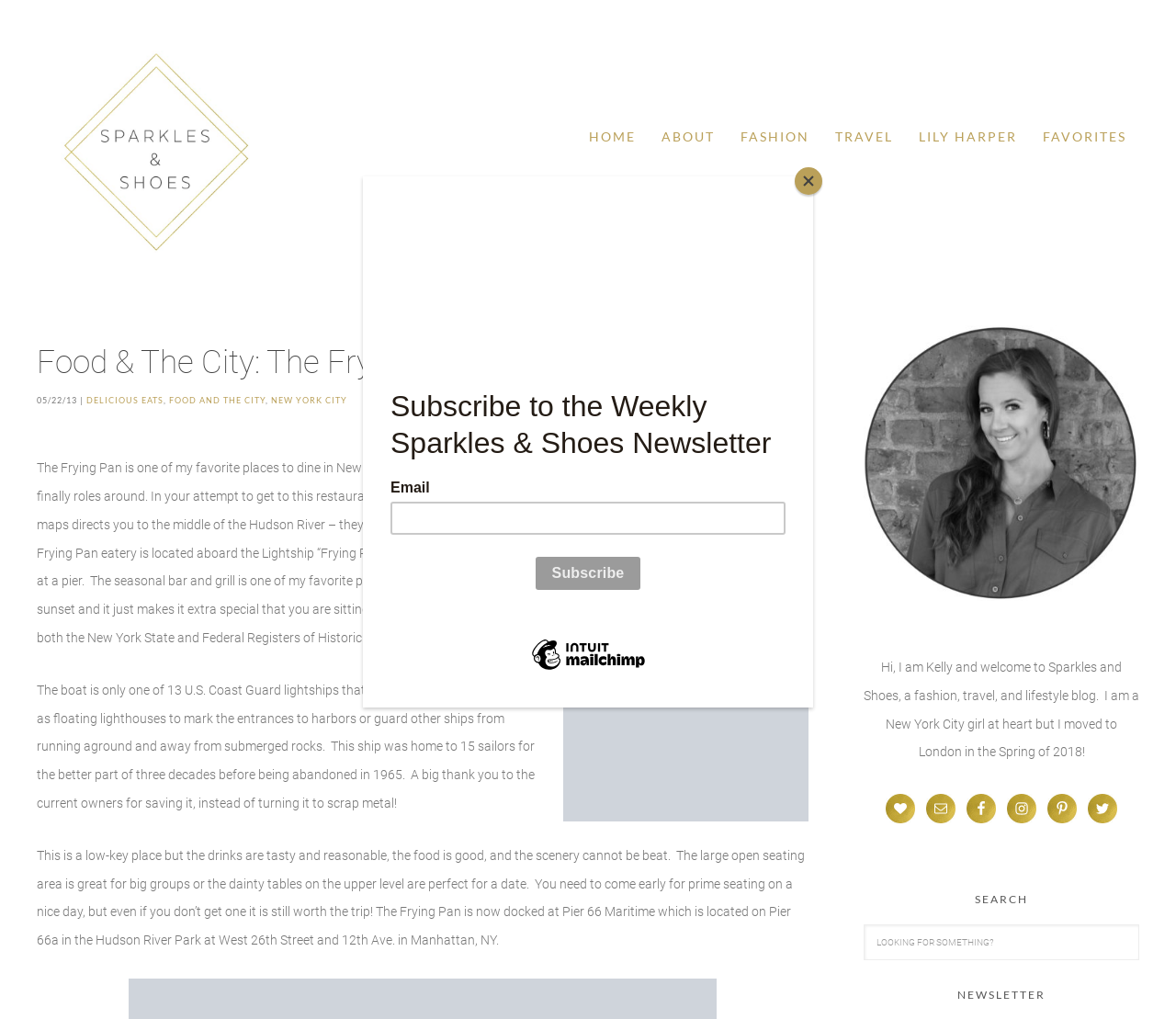Using floating point numbers between 0 and 1, provide the bounding box coordinates in the format (top-left x, top-left y, bottom-right x, bottom-right y). Locate the UI element described here: name="s" placeholder="Looking for something?"

[0.734, 0.907, 0.969, 0.942]